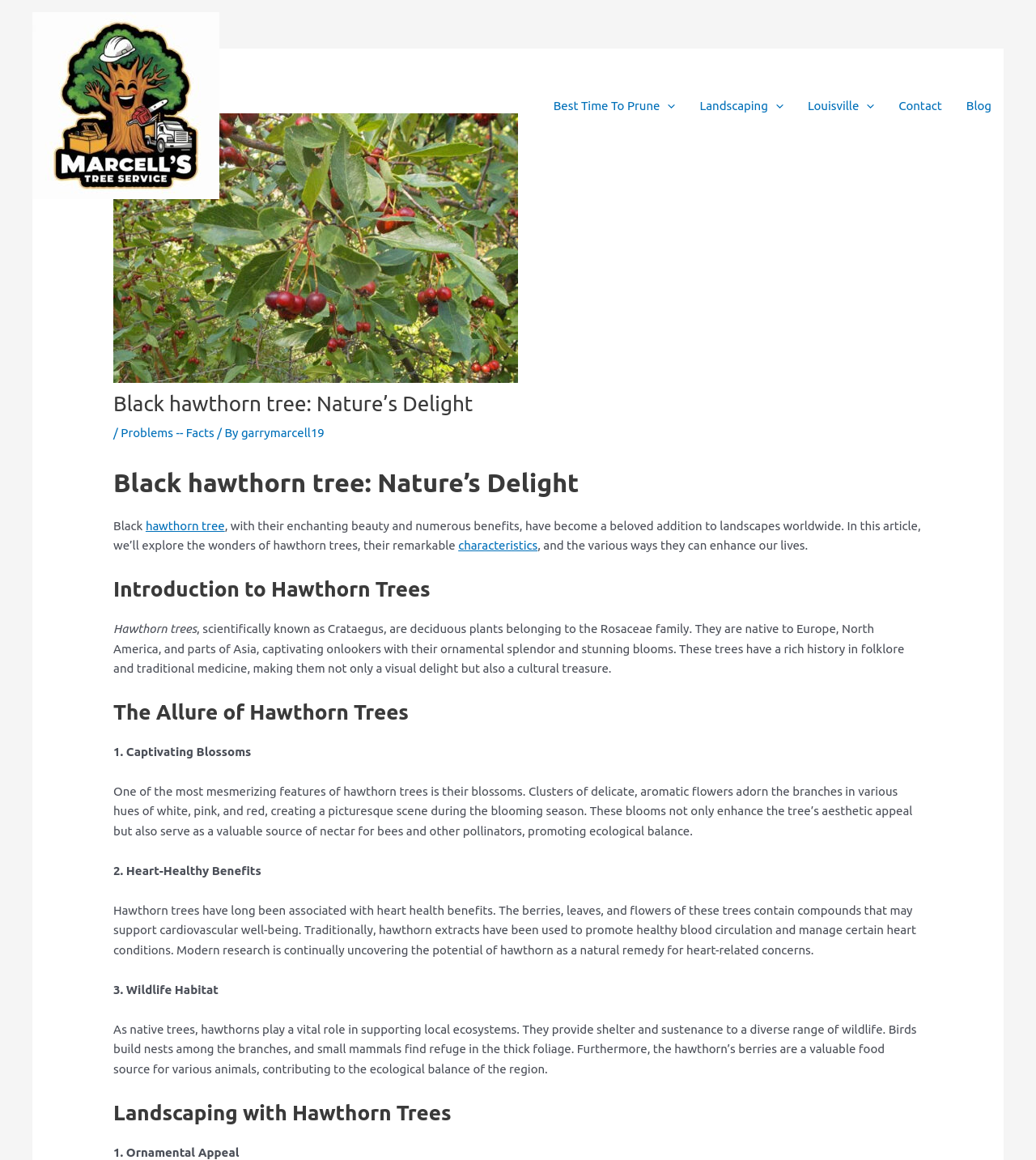What is the name of the tree discussed in this article?
Examine the webpage screenshot and provide an in-depth answer to the question.

The article's title 'Black hawthorn tree: Nature's Delight' and the image caption 'Black Hawthorn Tree' suggest that the tree being discussed is the Black hawthorn tree.